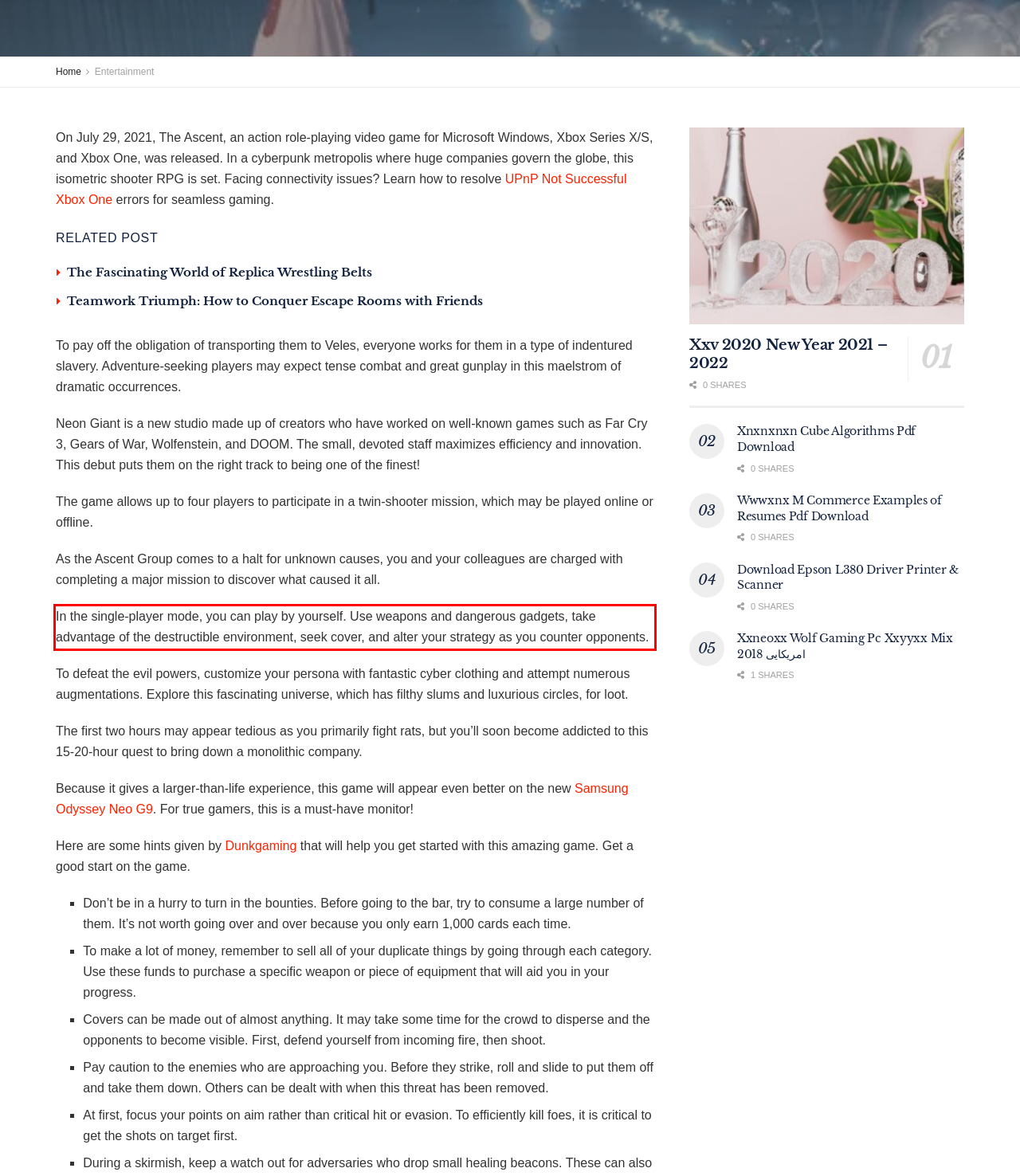You are provided with a screenshot of a webpage that includes a red bounding box. Extract and generate the text content found within the red bounding box.

In the single-player mode, you can play by yourself. Use weapons and dangerous gadgets, take advantage of the destructible environment, seek cover, and alter your strategy as you counter opponents.